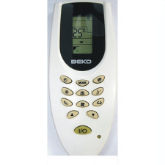Respond to the question with just a single word or phrase: 
What is the price of the remote control?

26.00 лв